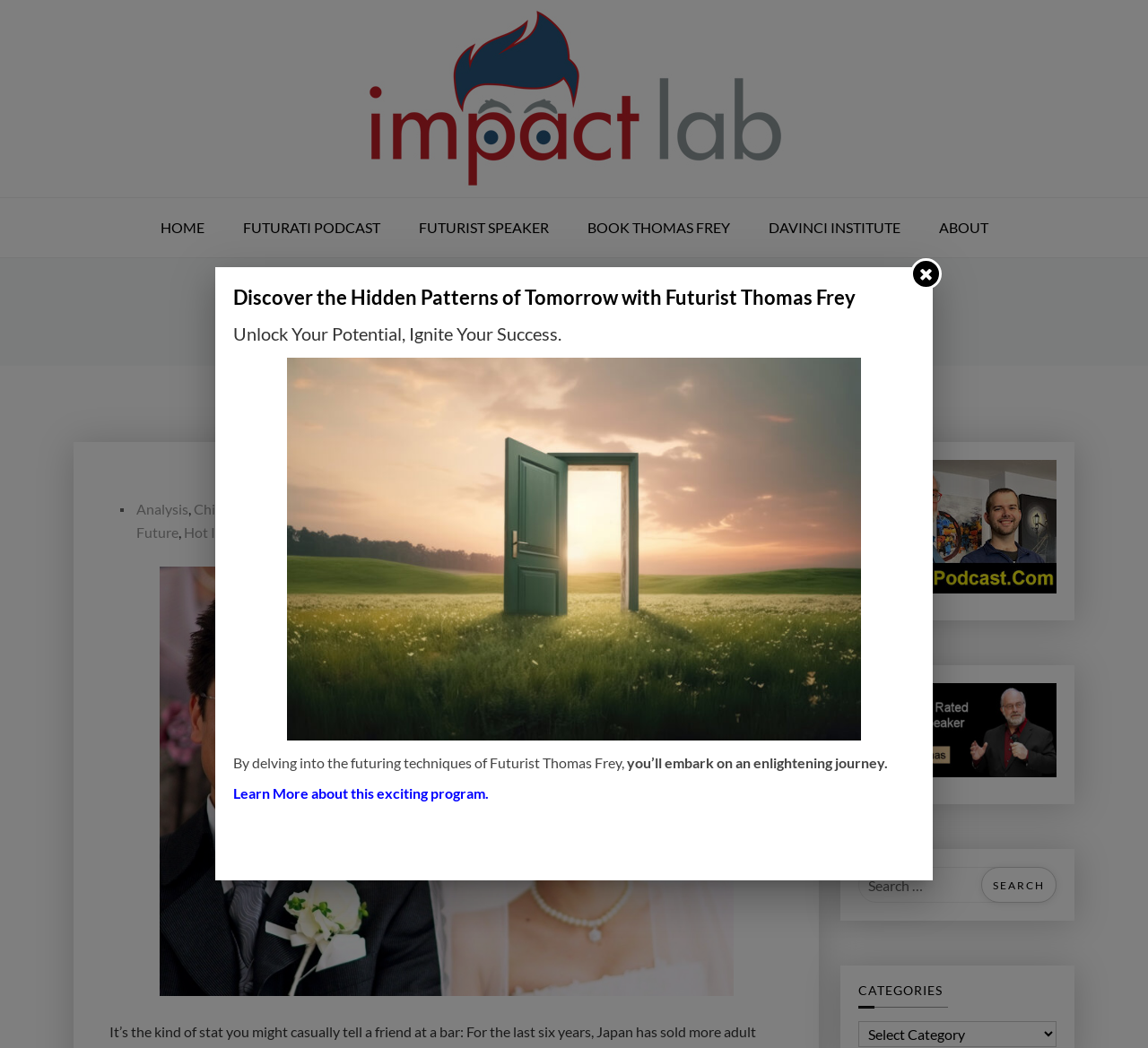What is the purpose of the button with the text 'SEARCH'?
Look at the screenshot and respond with a single word or phrase.

To search for something